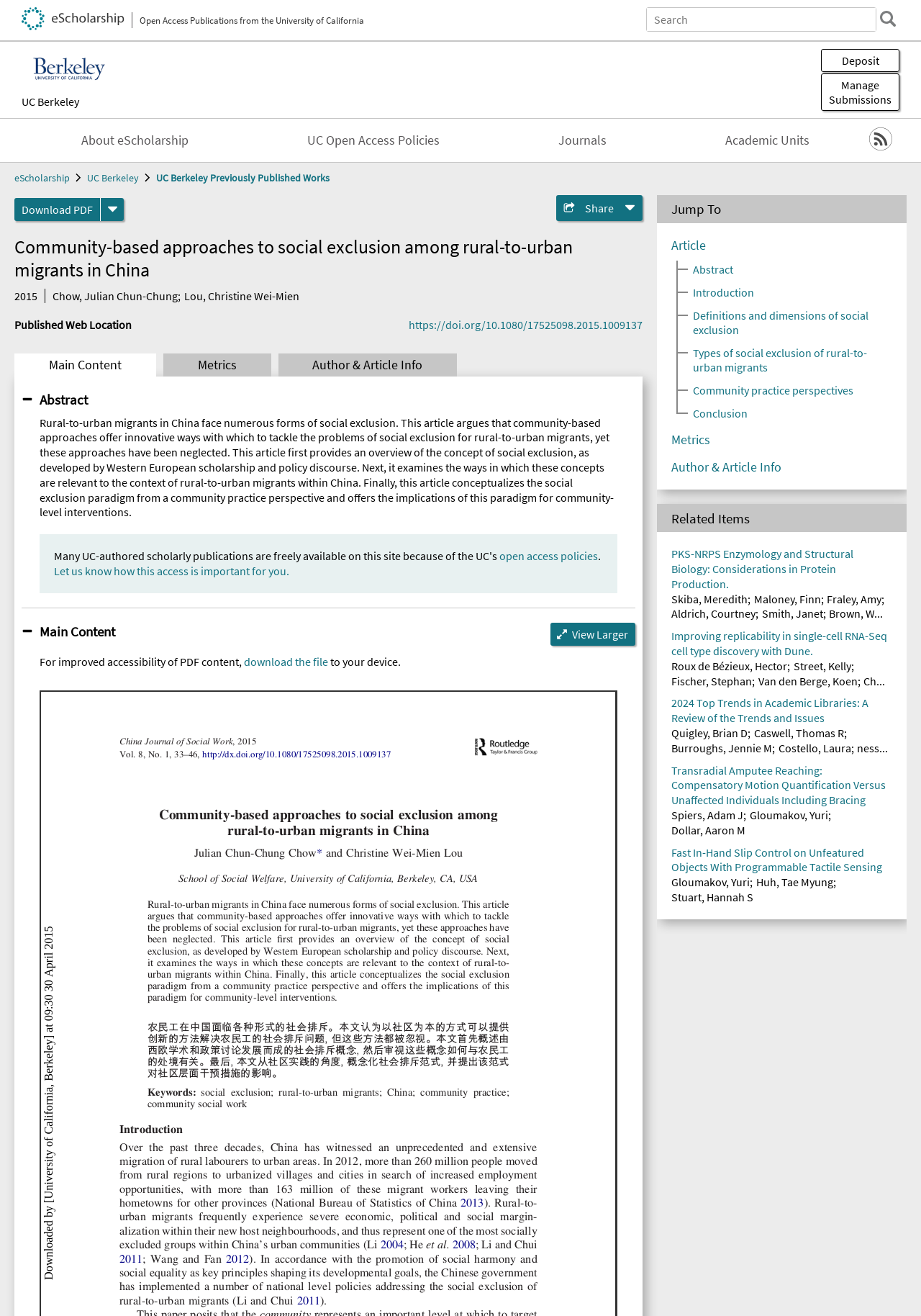By analyzing the image, answer the following question with a detailed response: What is the name of the publication?

I found the answer by looking at the top-left corner of the webpage, where it says 'eScholarship Open Access Publications from the University of California'.